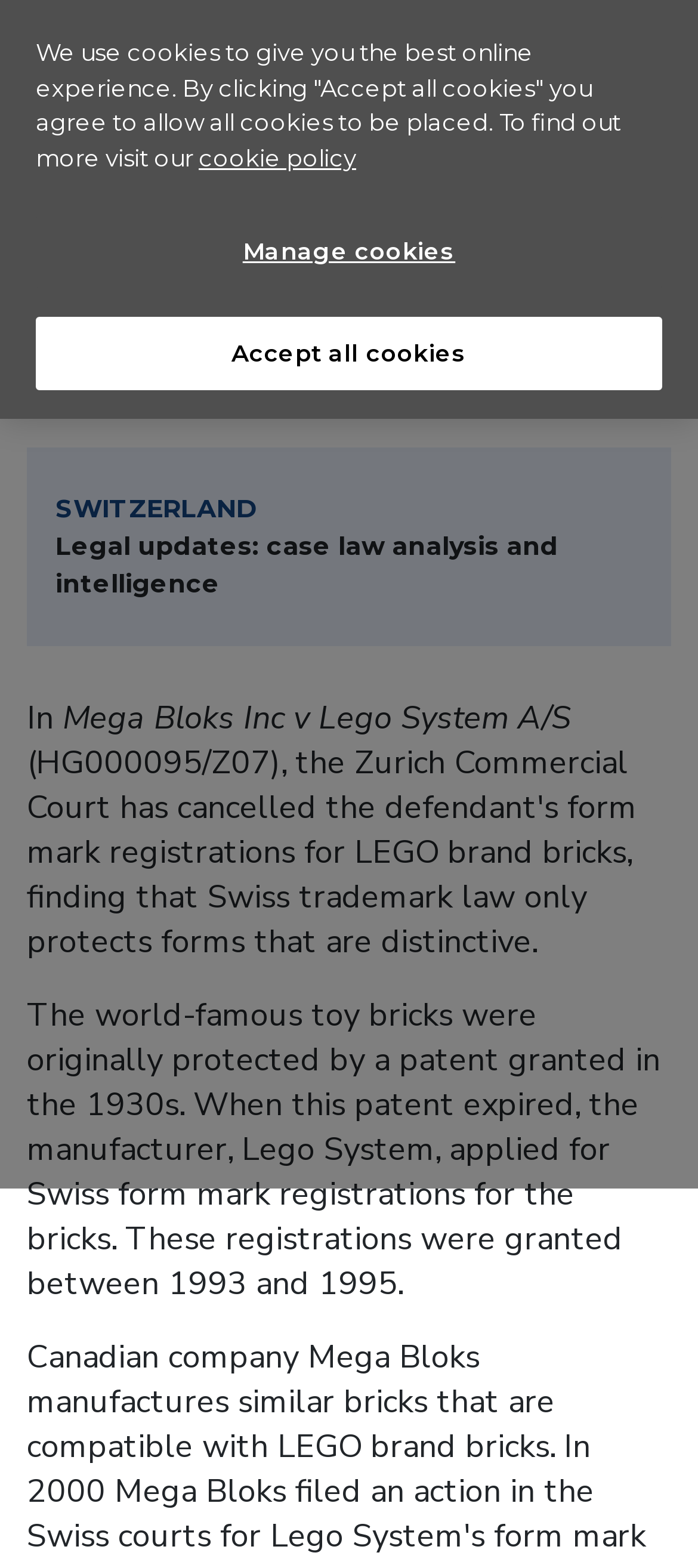Look at the image and answer the question in detail:
What is the date of the legal update?

I can see a static text element on the webpage that says '27 March 2003', which is likely the date of the legal update.